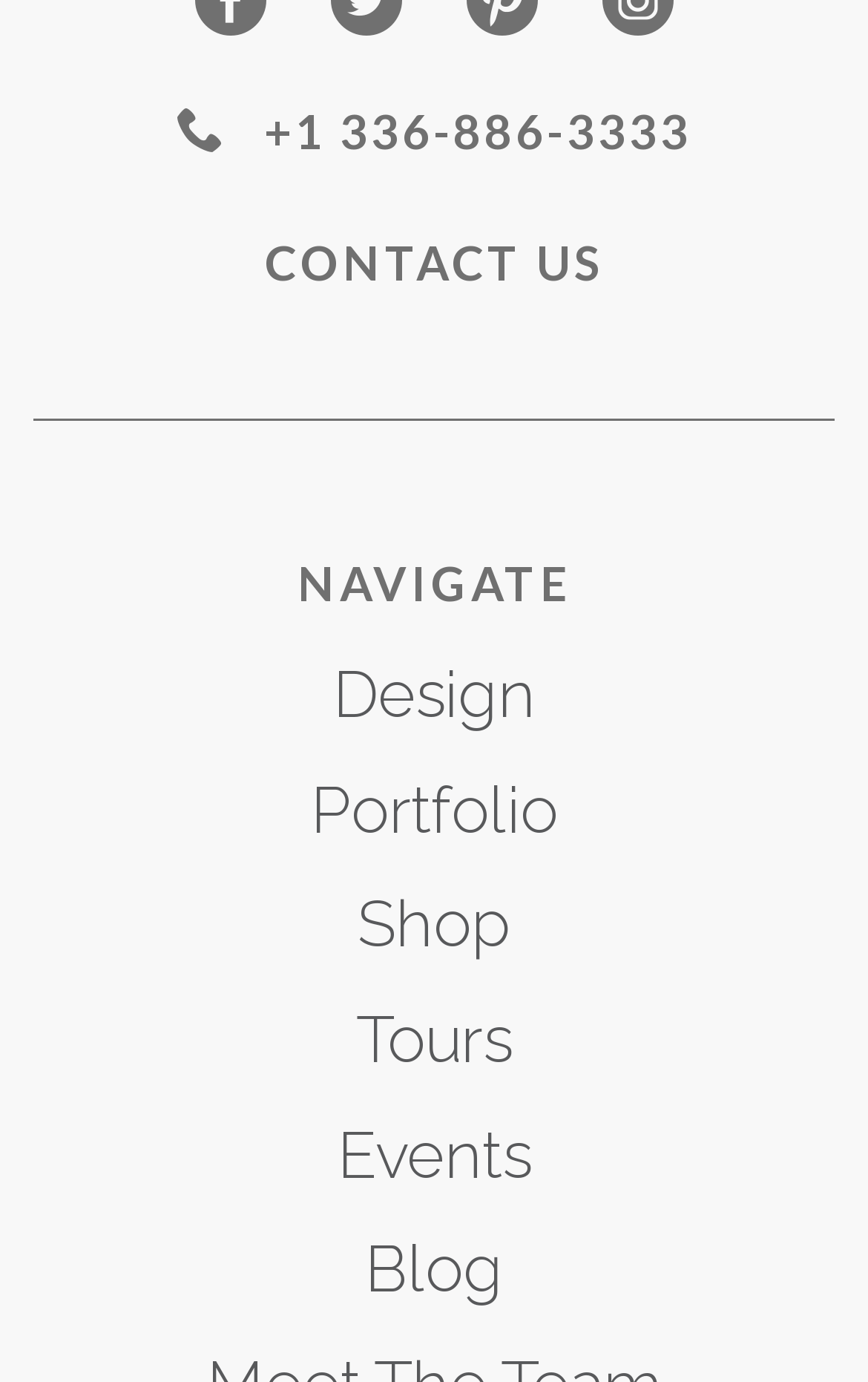Carefully examine the image and provide an in-depth answer to the question: How many links are under the 'NAVIGATE' heading?

The 'NAVIGATE' heading is located at the middle of the webpage, and it has 7 links underneath it, which are 'Design', 'Portfolio', 'Shop', 'Tours', 'Events', and 'Blog'.